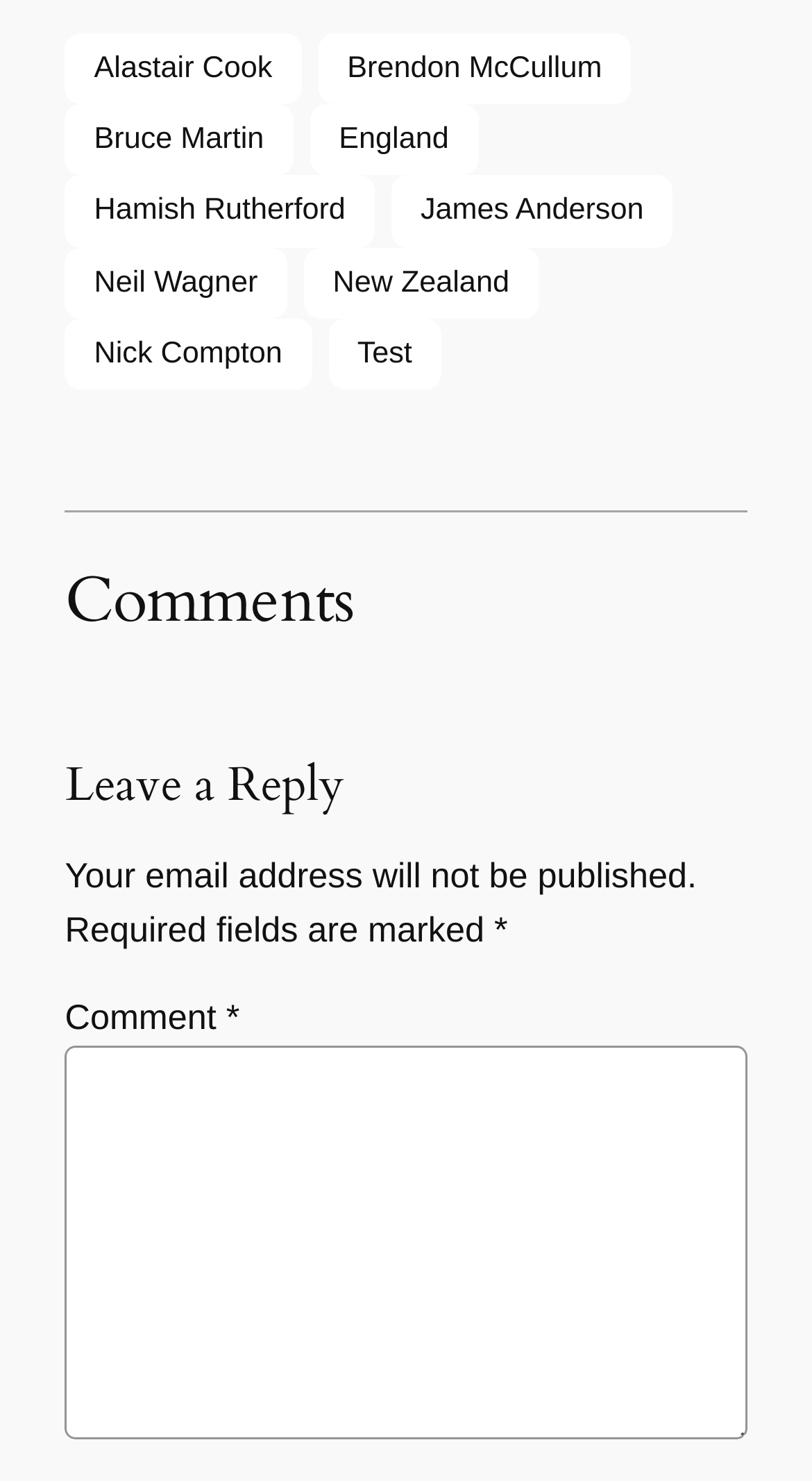Determine the bounding box coordinates for the element that should be clicked to follow this instruction: "View comments". The coordinates should be given as four float numbers between 0 and 1, in the format [left, top, right, bottom].

[0.08, 0.382, 0.92, 0.433]